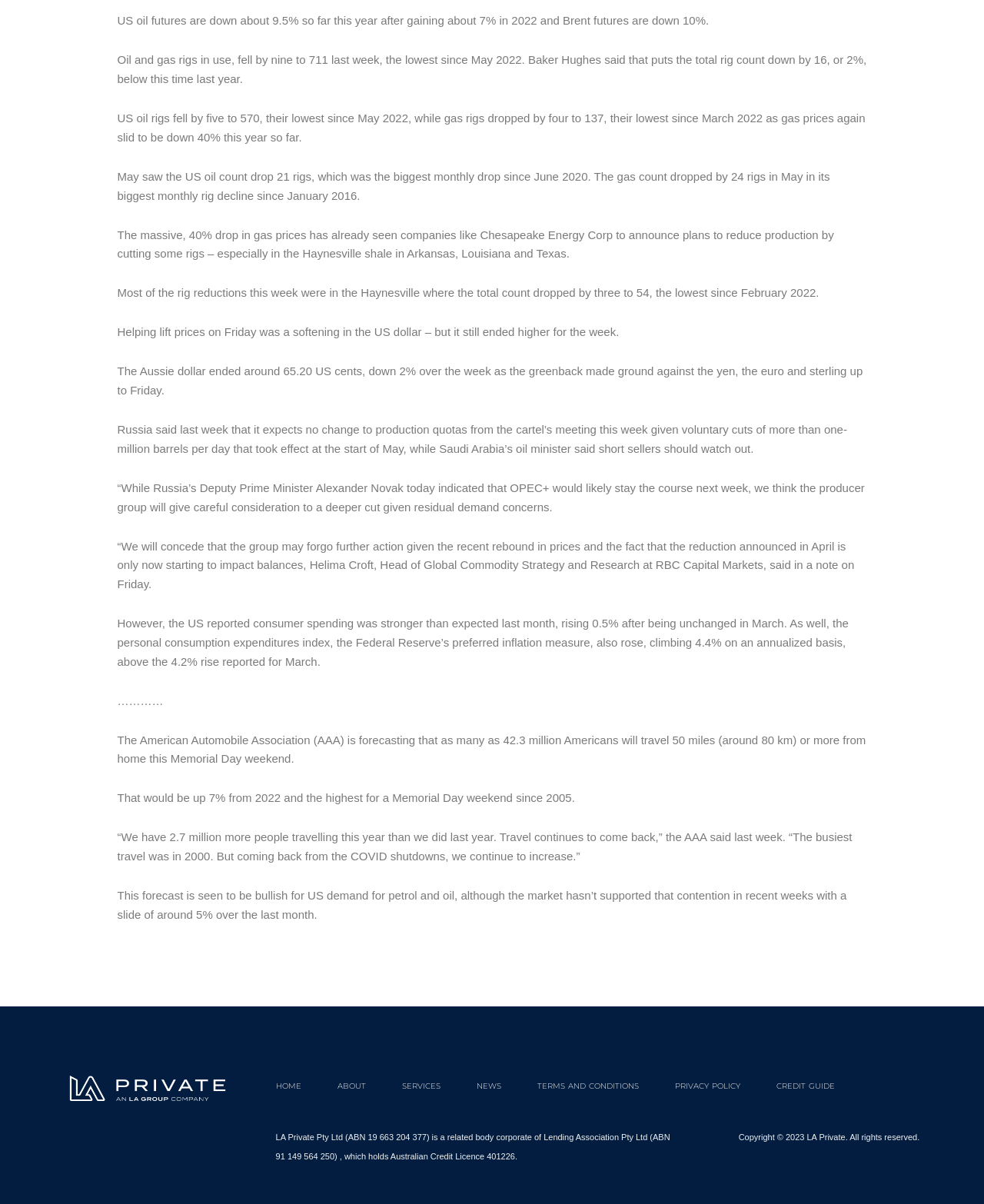Give a short answer using one word or phrase for the question:
What is the percentage drop in gas prices this year?

40%